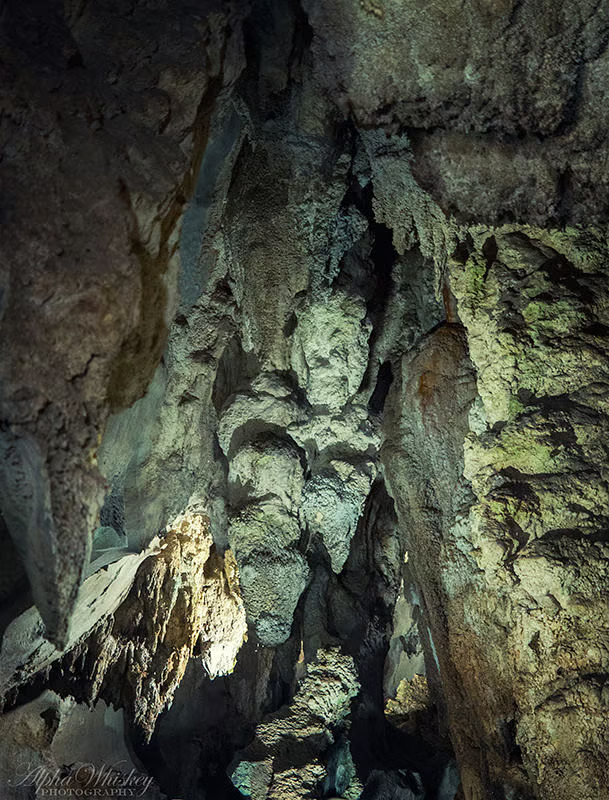Please reply to the following question with a single word or a short phrase:
What is suggested by the observation 'Anyone else see Lincoln on the wall?'

Creative interpretations